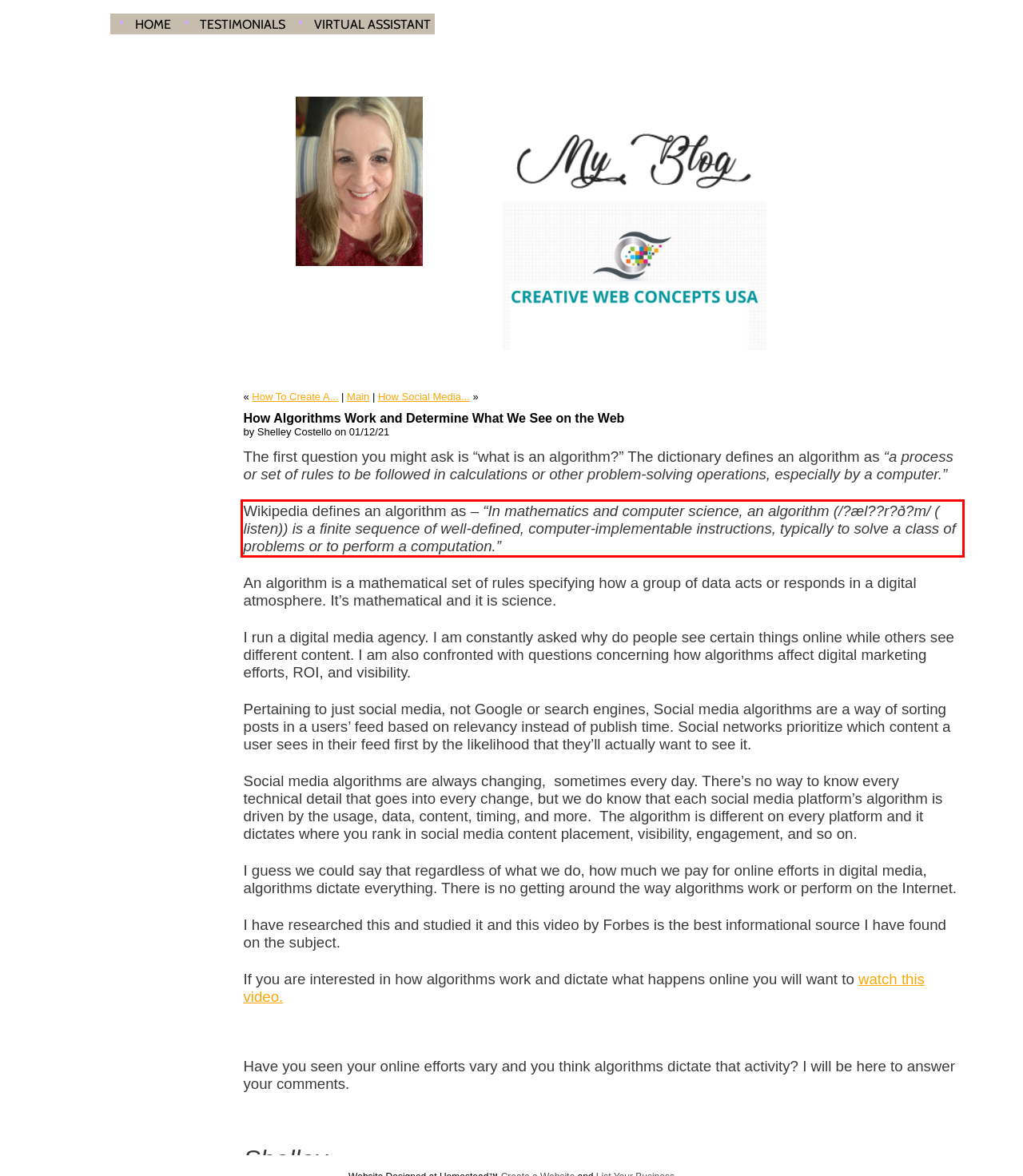In the screenshot of the webpage, find the red bounding box and perform OCR to obtain the text content restricted within this red bounding box.

Wikipedia defines an algorithm as – “In mathematics and computer science, an algorithm (/?æl??r?ð?m/ ( listen)) is a finite sequence of well-defined, computer-implementable instructions, typically to solve a class of problems or to perform a computation.”